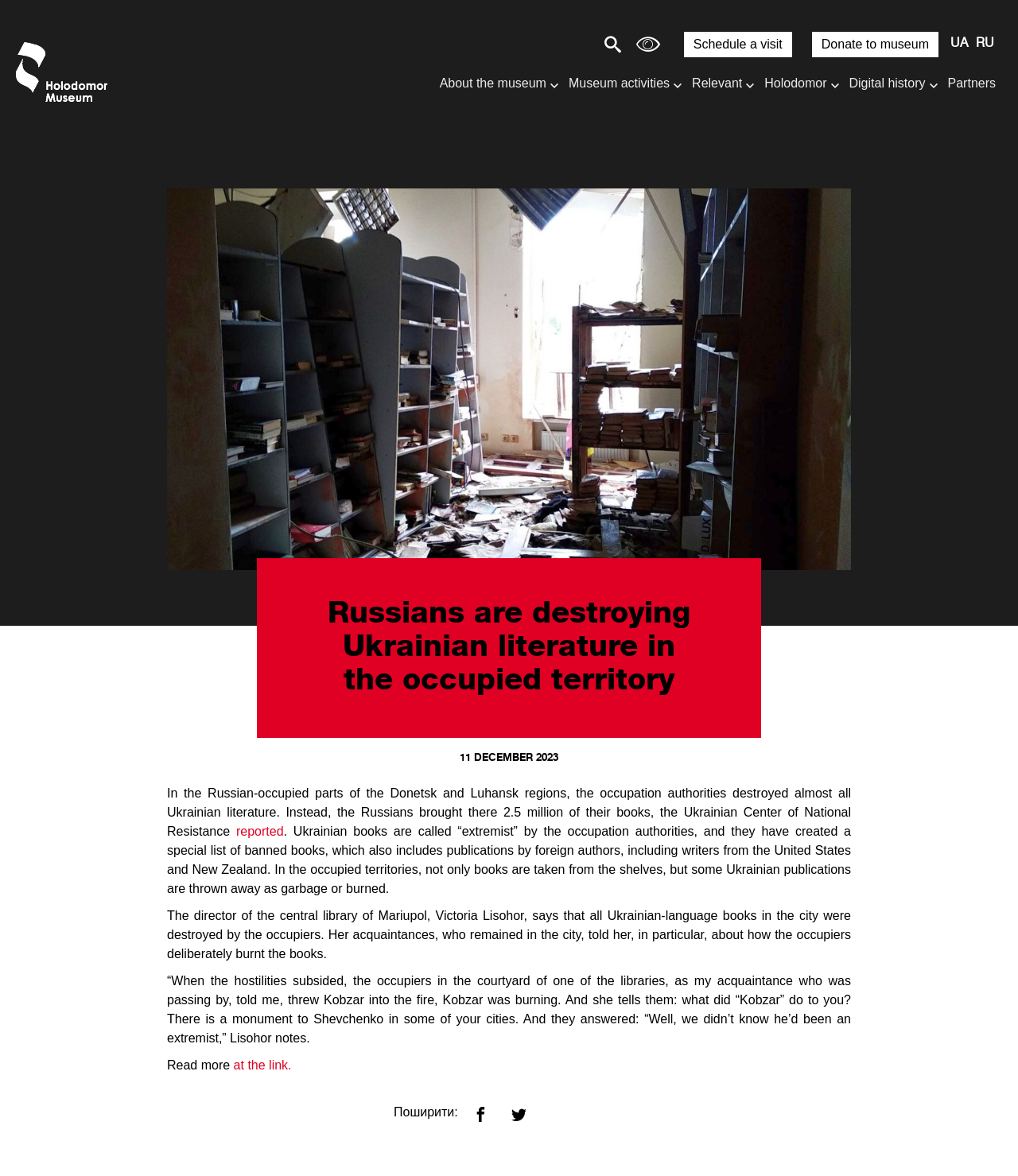Provide your answer to the question using just one word or phrase: What can be done with the article?

share